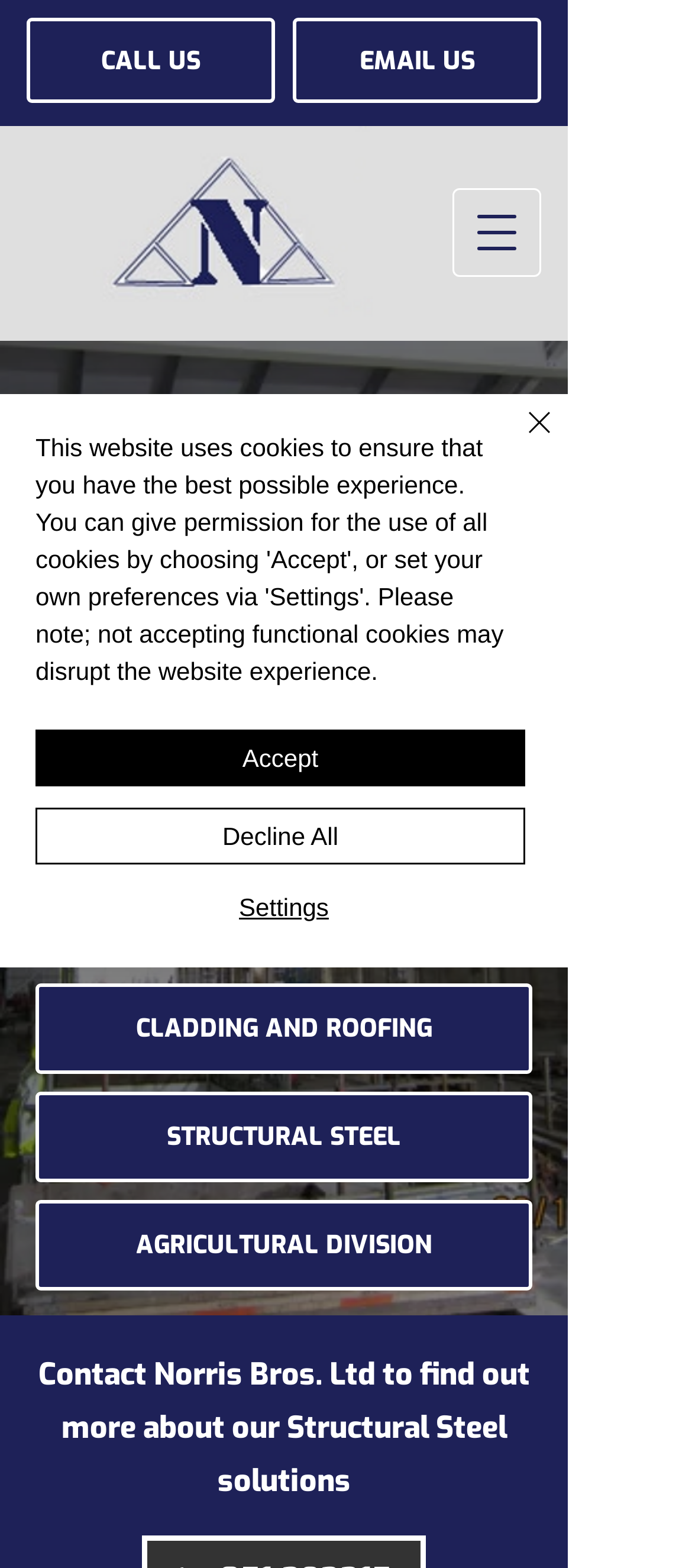Describe the webpage in detail, including text, images, and layout.

The webpage is about Norris Bros. Ltd, a leading structural steel and cladding business. At the top, there are three links: "CALL US" and "EMAIL US" on the left, and "norris bros" with a corresponding image on the right. Below these links, there is a button to open the navigation menu.

The main content of the page is a slideshow, which takes up most of the screen. The slideshow has previous and next buttons, each with an accompanying image. Below the slideshow, there are three links to navigate through the slides.

At the bottom of the page, there is a static text area that reads "Contact Norris Bros. Ltd to find out more about our Structural Steel solutions". Above this text, there is a cookie alert notification that takes up about a quarter of the screen. The notification has three buttons: "Accept", "Decline All", and "Settings". There is also a "Close" button with a corresponding image at the top right corner of the notification.

Overall, the webpage has a prominent slideshow and a clear call-to-action to contact Norris Bros. Ltd, with a notification about cookies at the bottom.